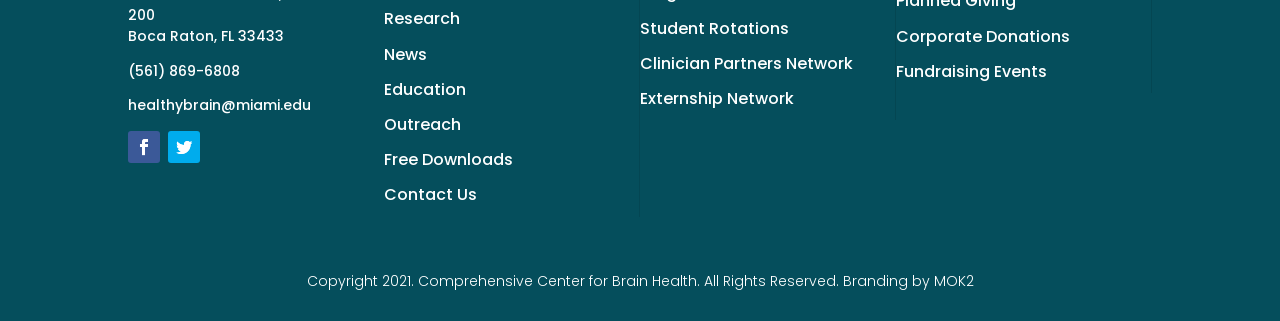Kindly determine the bounding box coordinates for the clickable area to achieve the given instruction: "Download free resources".

[0.3, 0.462, 0.401, 0.533]